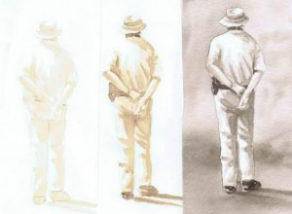How many stages of the painting process are shown?
Use the image to give a comprehensive and detailed response to the question.

The caption explicitly mentions that the image showcases three stages of the painting process, which are the light wash, the slightly darker tone, and the final depiction with the full range of sepia tones.